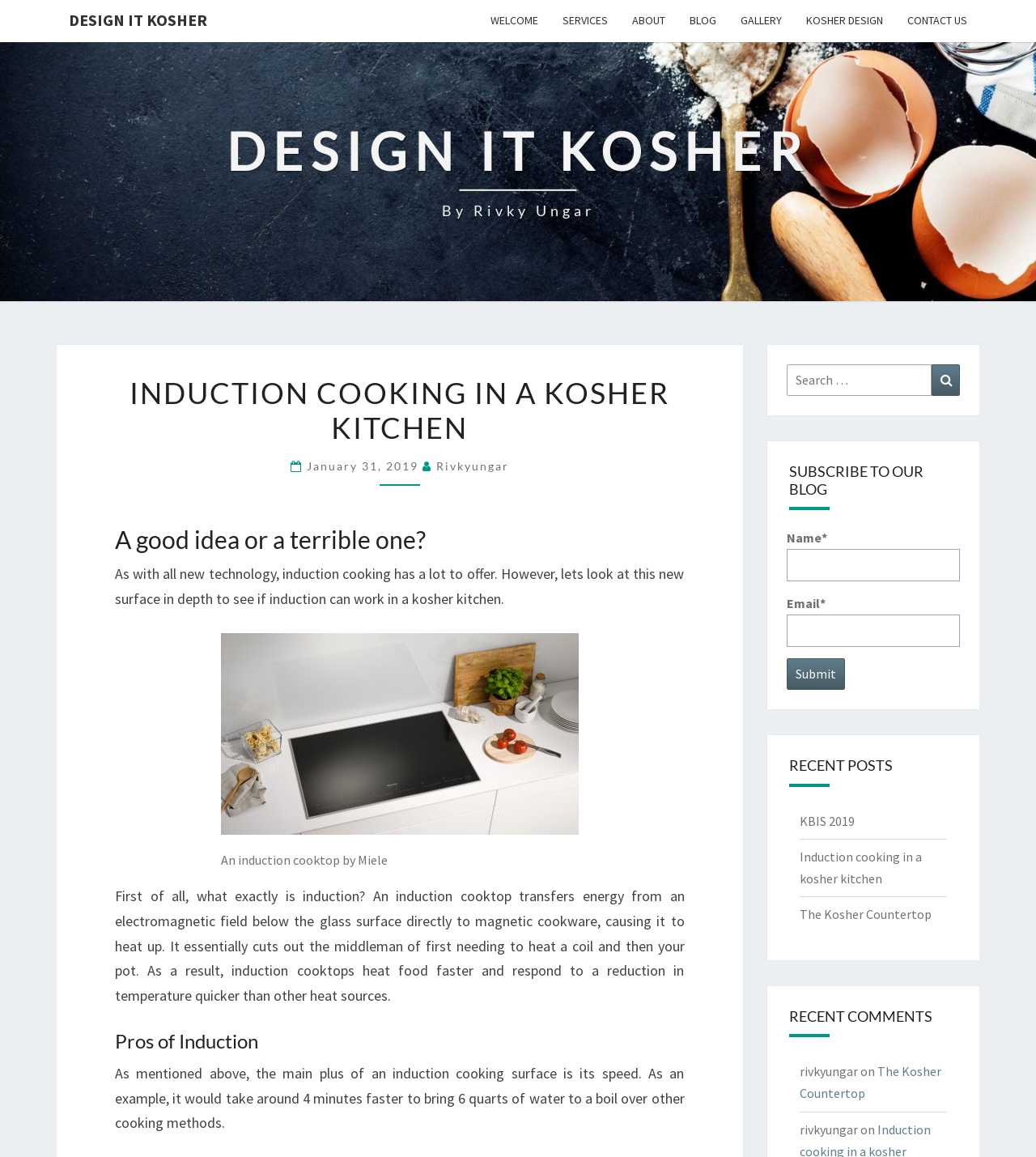Please determine the bounding box coordinates of the element to click in order to execute the following instruction: "View the 'RECENT POSTS'". The coordinates should be four float numbers between 0 and 1, specified as [left, top, right, bottom].

[0.74, 0.636, 0.945, 0.67]